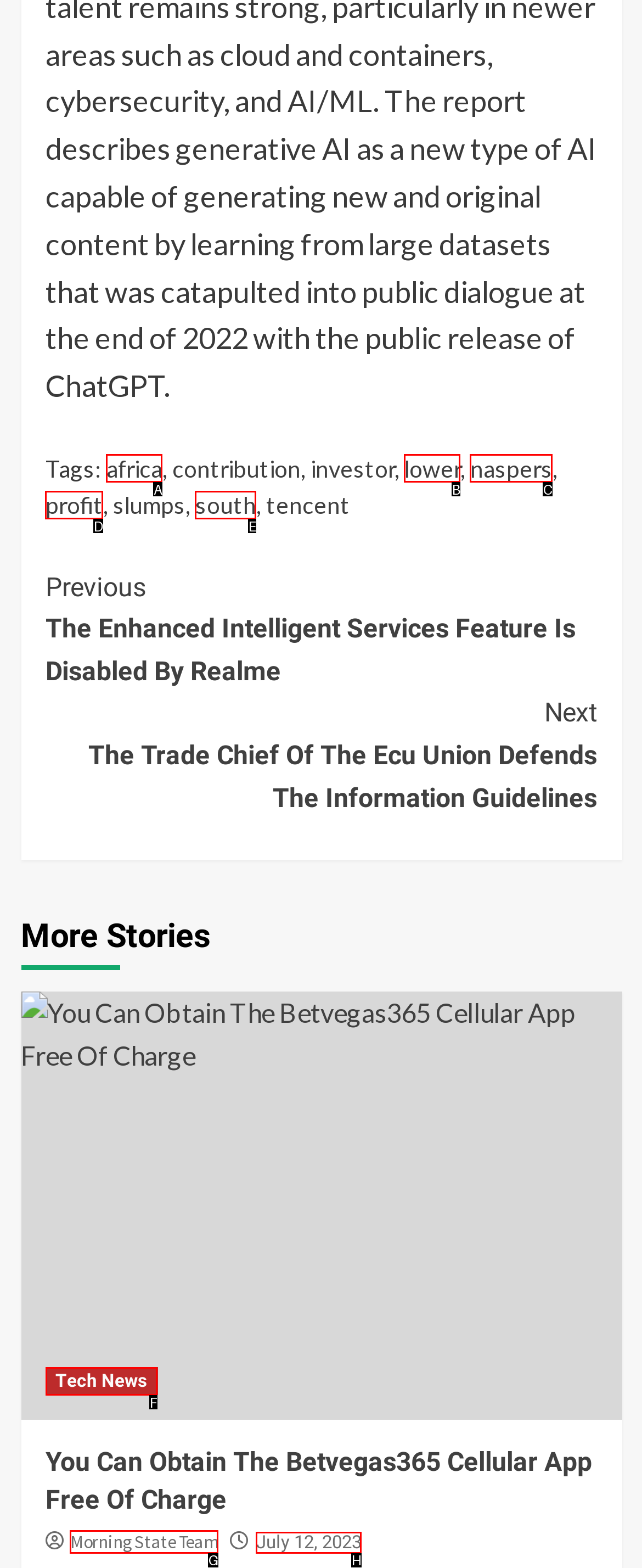Point out the HTML element I should click to achieve the following: Check the 'Tech News' link Reply with the letter of the selected element.

F